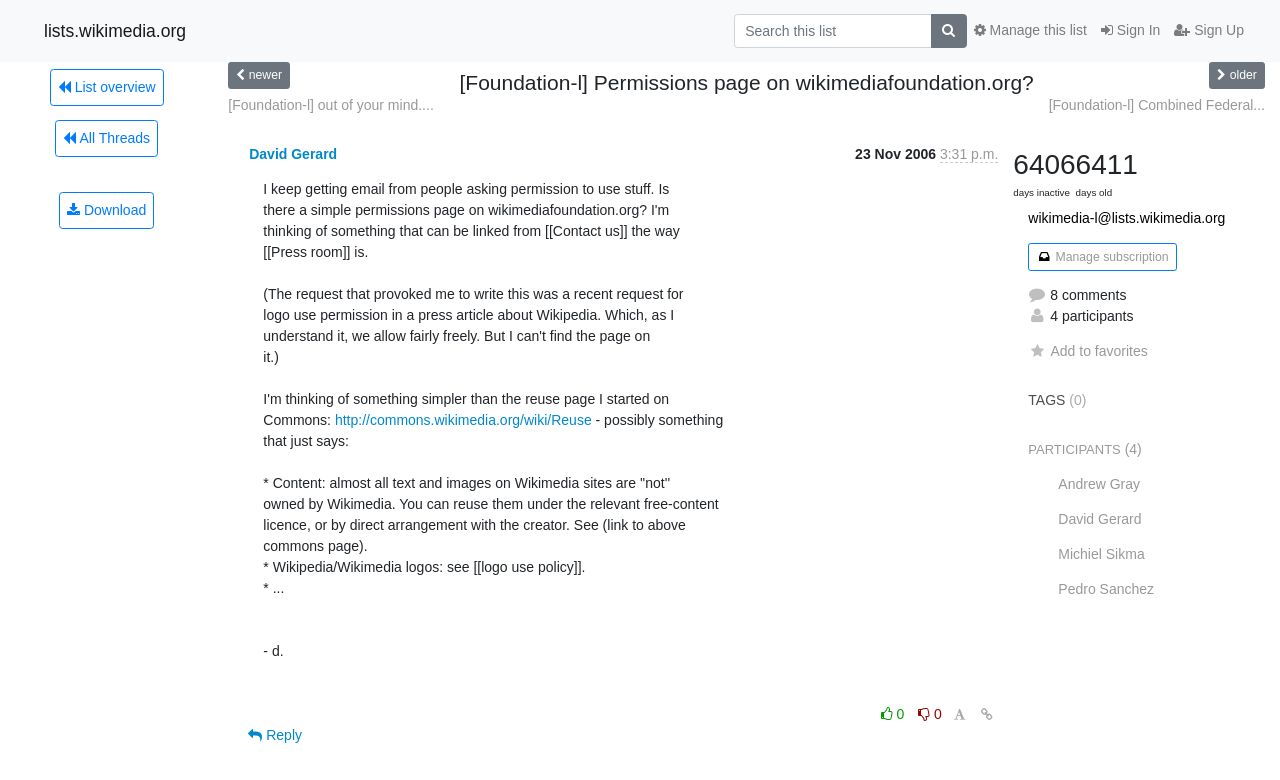Answer the question using only a single word or phrase: 
What is the purpose of the search box?

Search this list